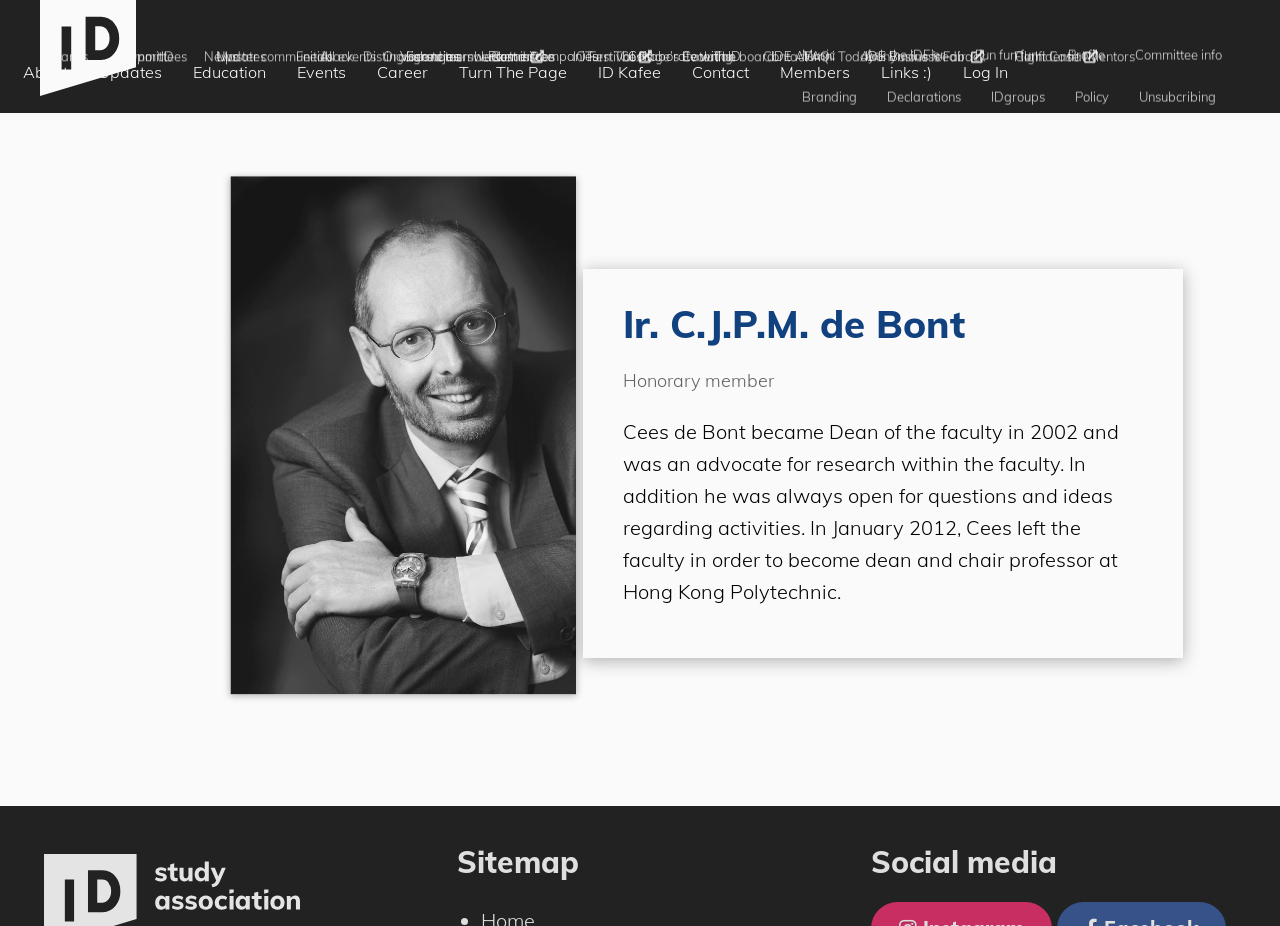Highlight the bounding box coordinates of the region I should click on to meet the following instruction: "View the latest issues of Turn The Page".

[0.469, 0.03, 0.558, 0.082]